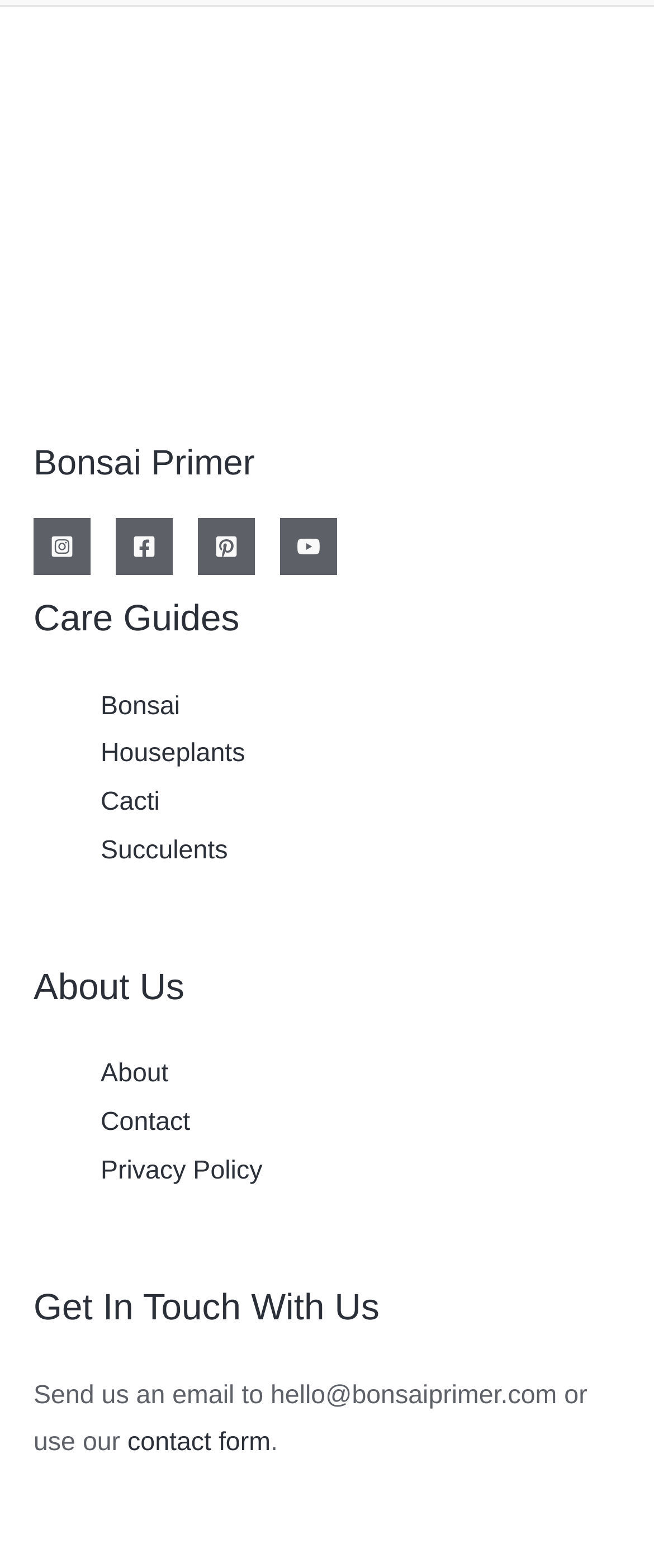Identify the bounding box coordinates of the section to be clicked to complete the task described by the following instruction: "Visit Instagram". The coordinates should be four float numbers between 0 and 1, formatted as [left, top, right, bottom].

[0.051, 0.33, 0.138, 0.367]